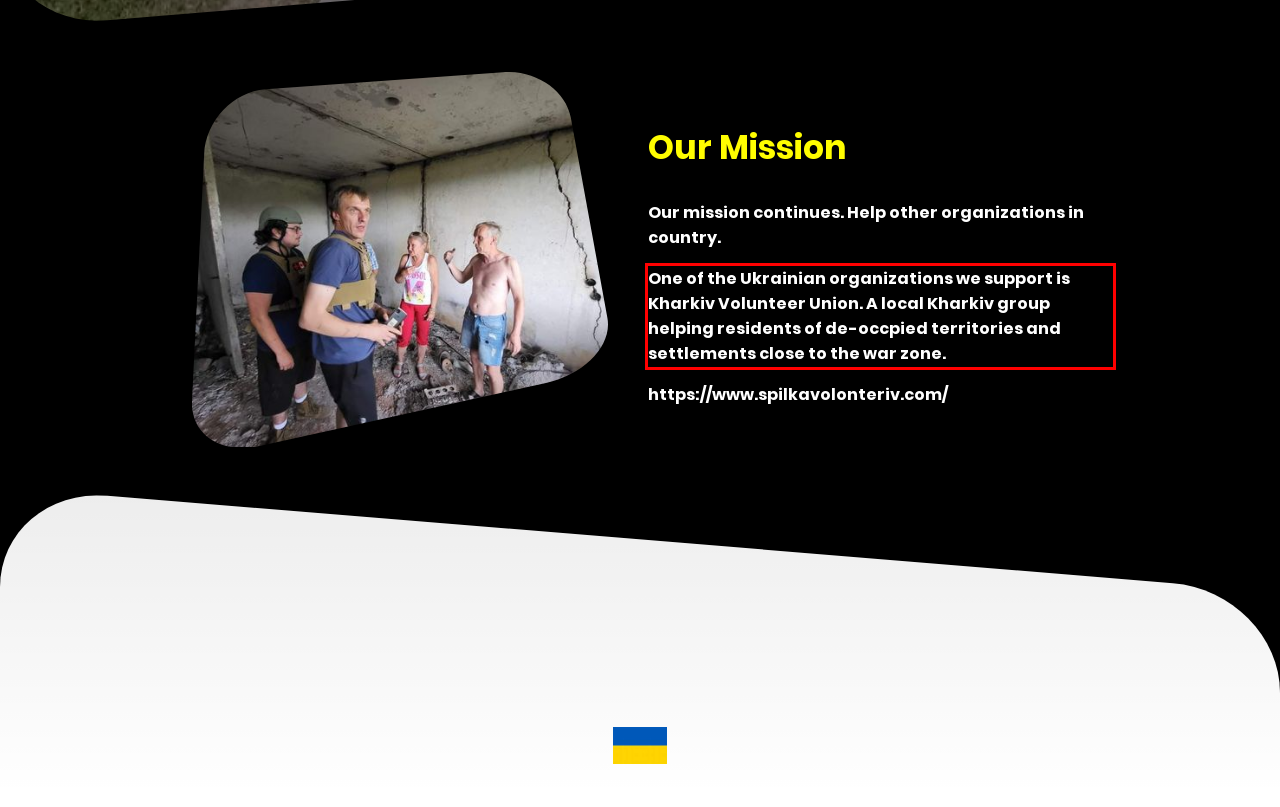Using OCR, extract the text content found within the red bounding box in the given webpage screenshot.

One of the Ukrainian organizations we support is Kharkiv Volunteer Union. A local Kharkiv group helping residents of de-occpied territories and settlements close to the war zone.